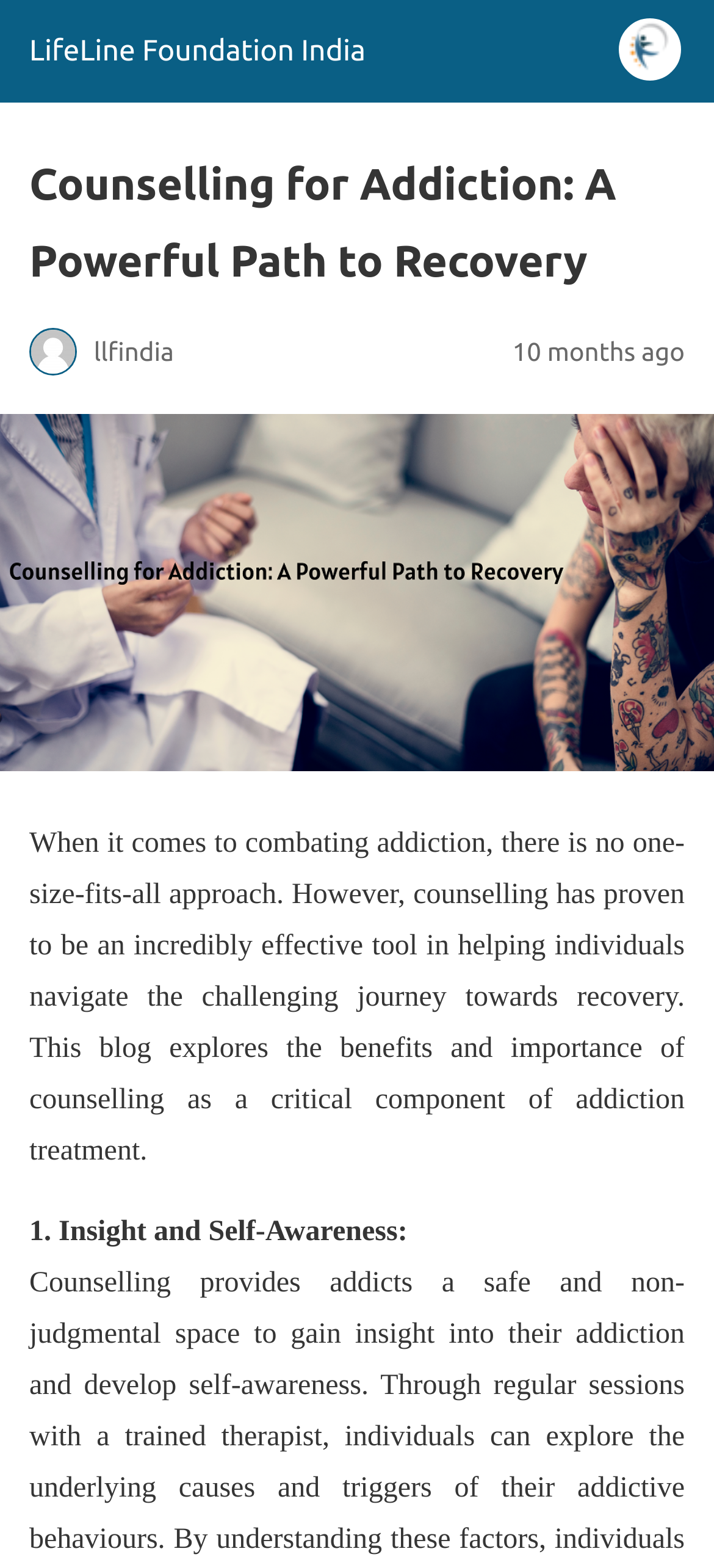Utilize the information from the image to answer the question in detail:
What is the purpose of counselling according to the blog?

The purpose of counselling according to the blog can be determined by reading the second sentence of the blog, which states 'counselling has proven to be an incredibly effective tool in helping individuals navigate the challenging journey towards recovery.' This sentence indicates that the purpose of counselling is to help individuals navigate the challenging journey towards recovery.